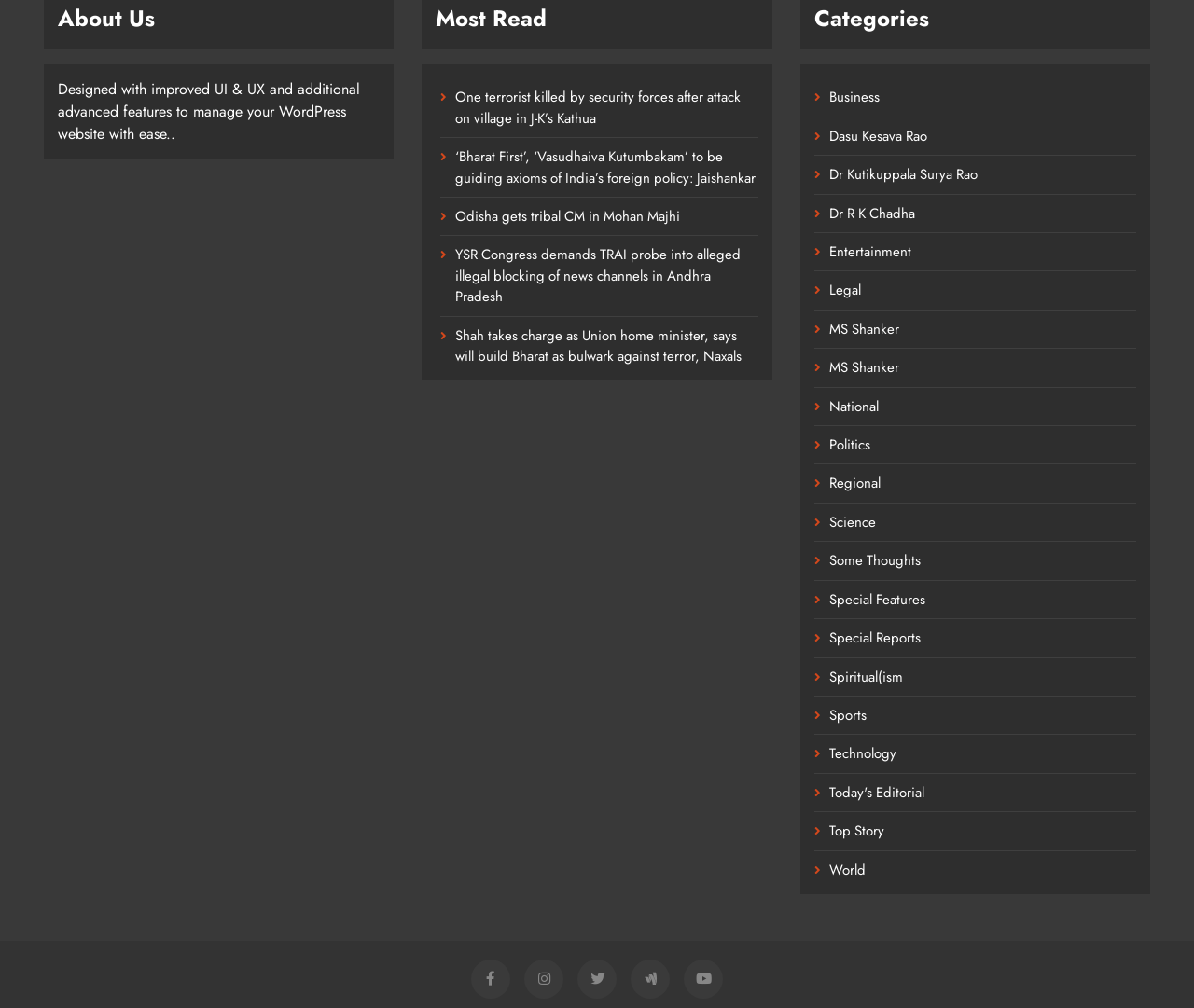Use a single word or phrase to answer the question: What is the main topic of the webpage?

News